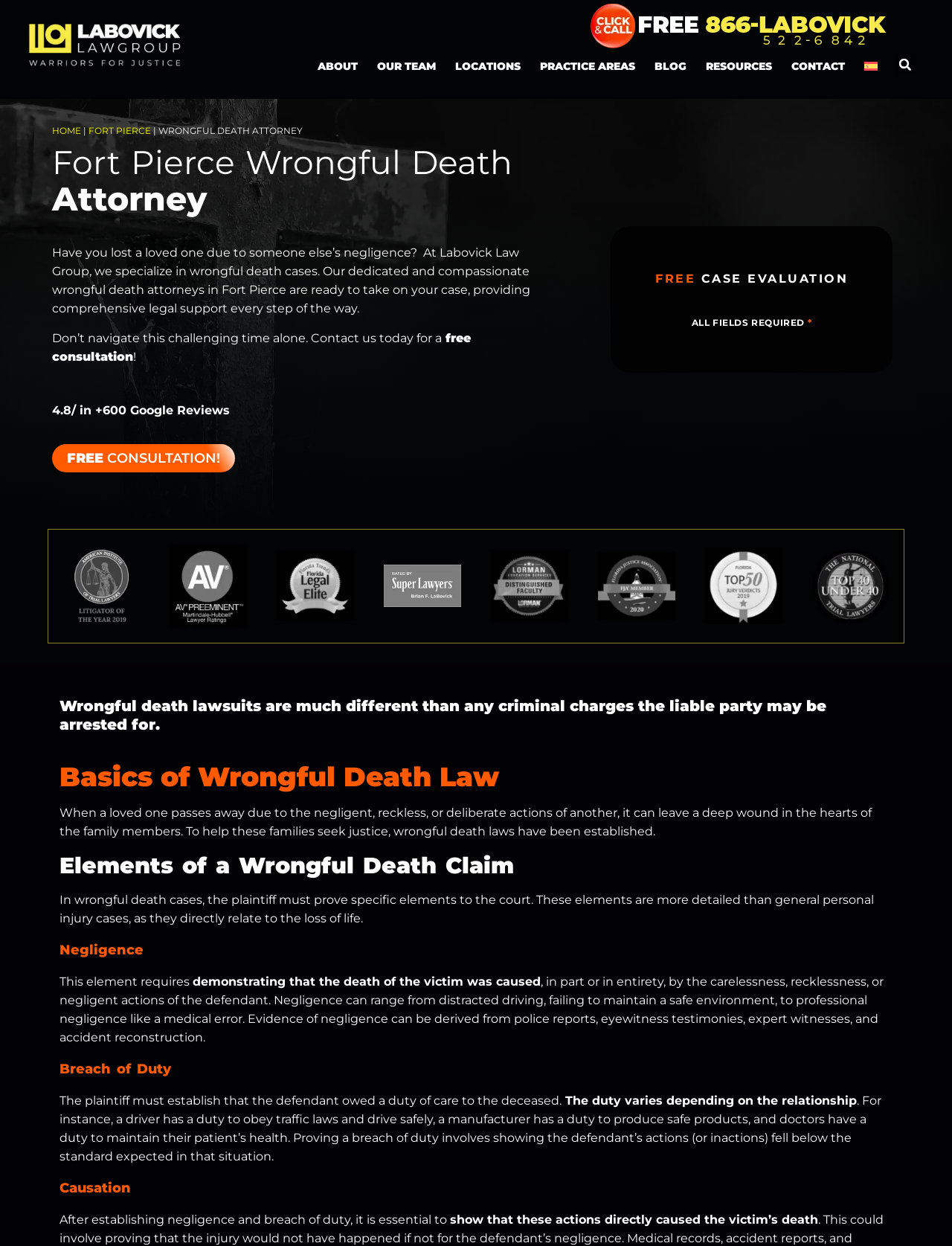Use one word or a short phrase to answer the question provided: 
What is the rating of the law group based on Google Reviews?

4.8/5